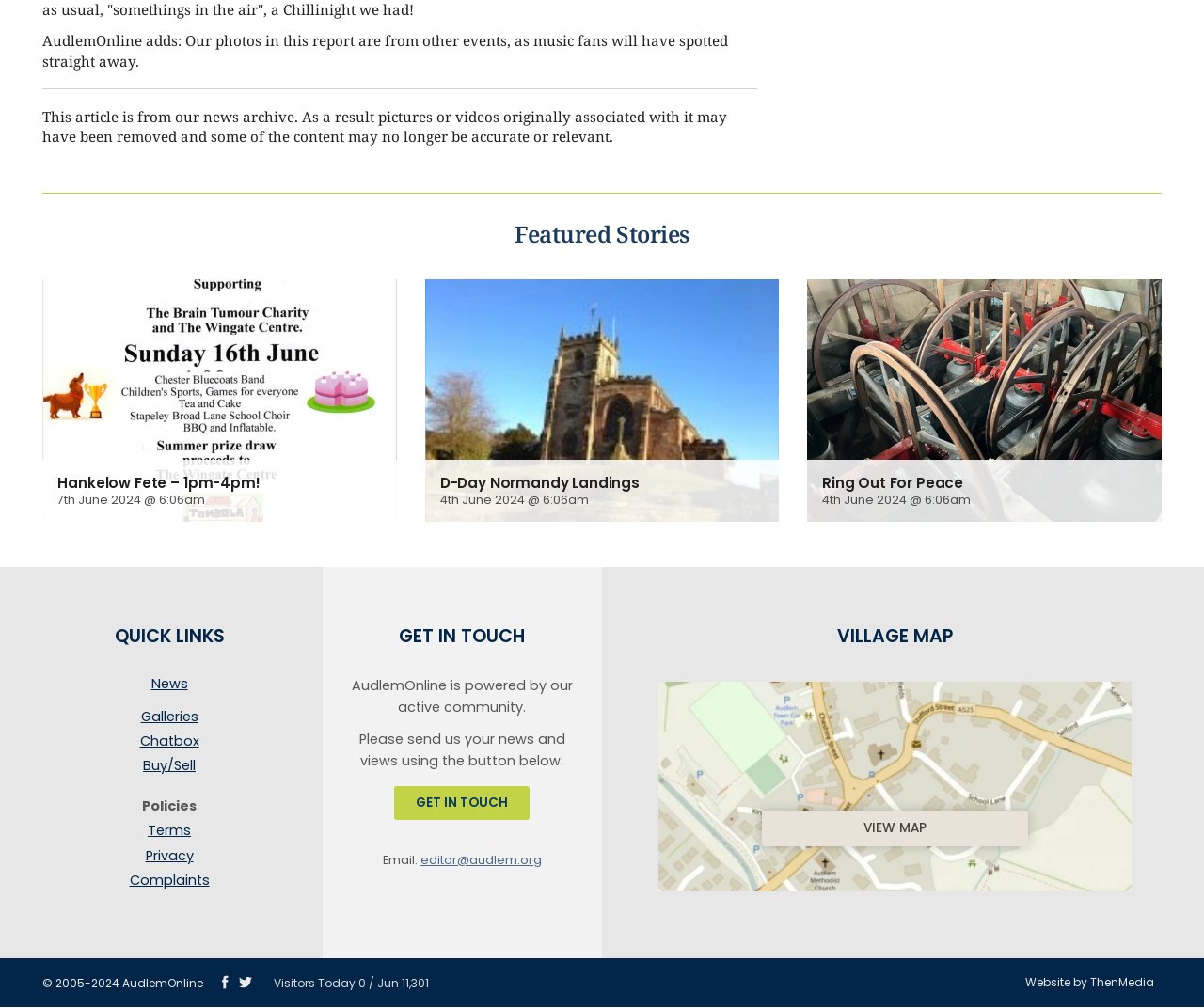Please answer the following query using a single word or phrase: 
What is the purpose of the 'GET IN TOUCH' section?

To contact the website